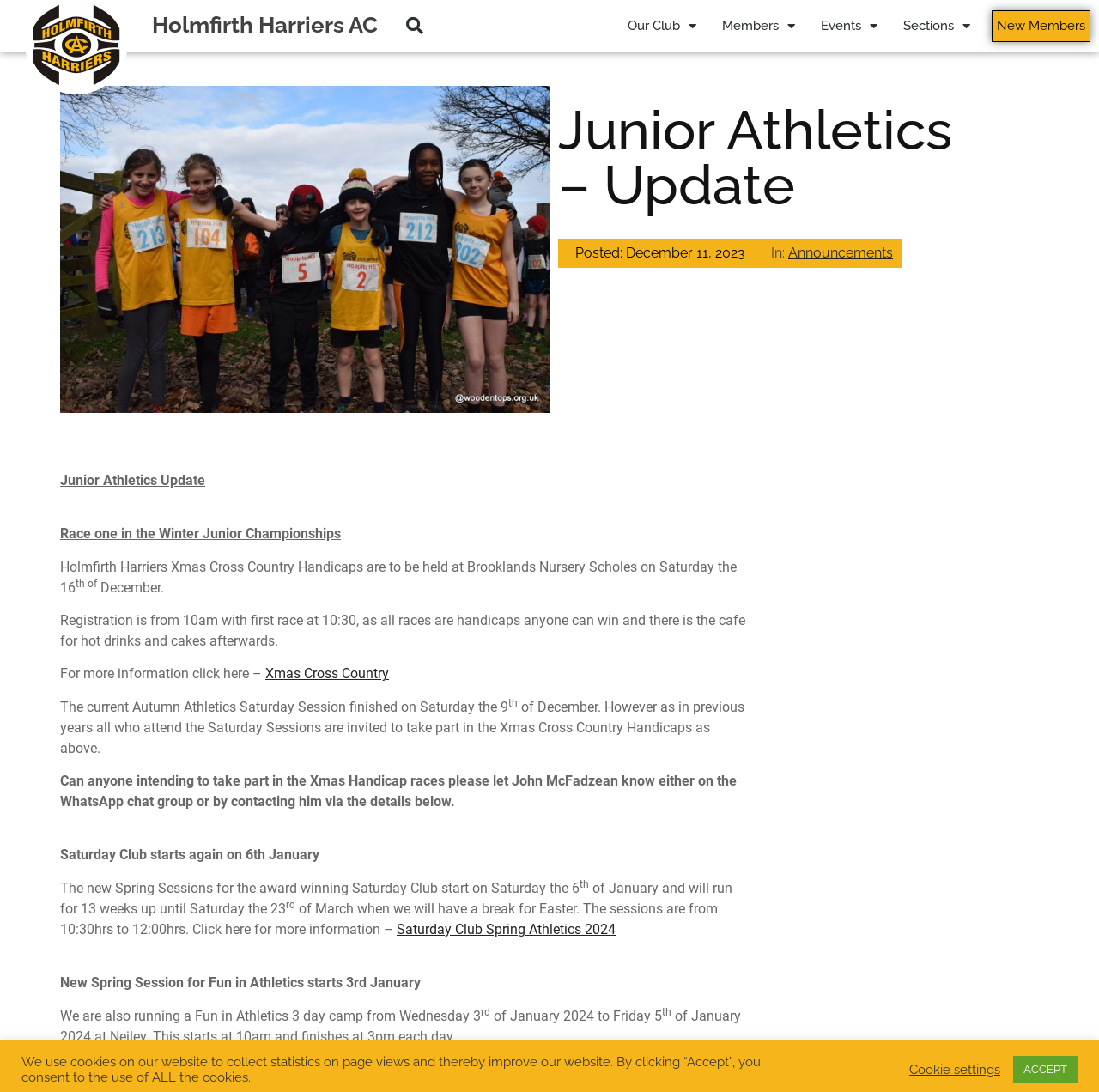Locate the bounding box coordinates of the clickable element to fulfill the following instruction: "Go to Our Club page". Provide the coordinates as four float numbers between 0 and 1 in the format [left, top, right, bottom].

[0.559, 0.0, 0.645, 0.047]